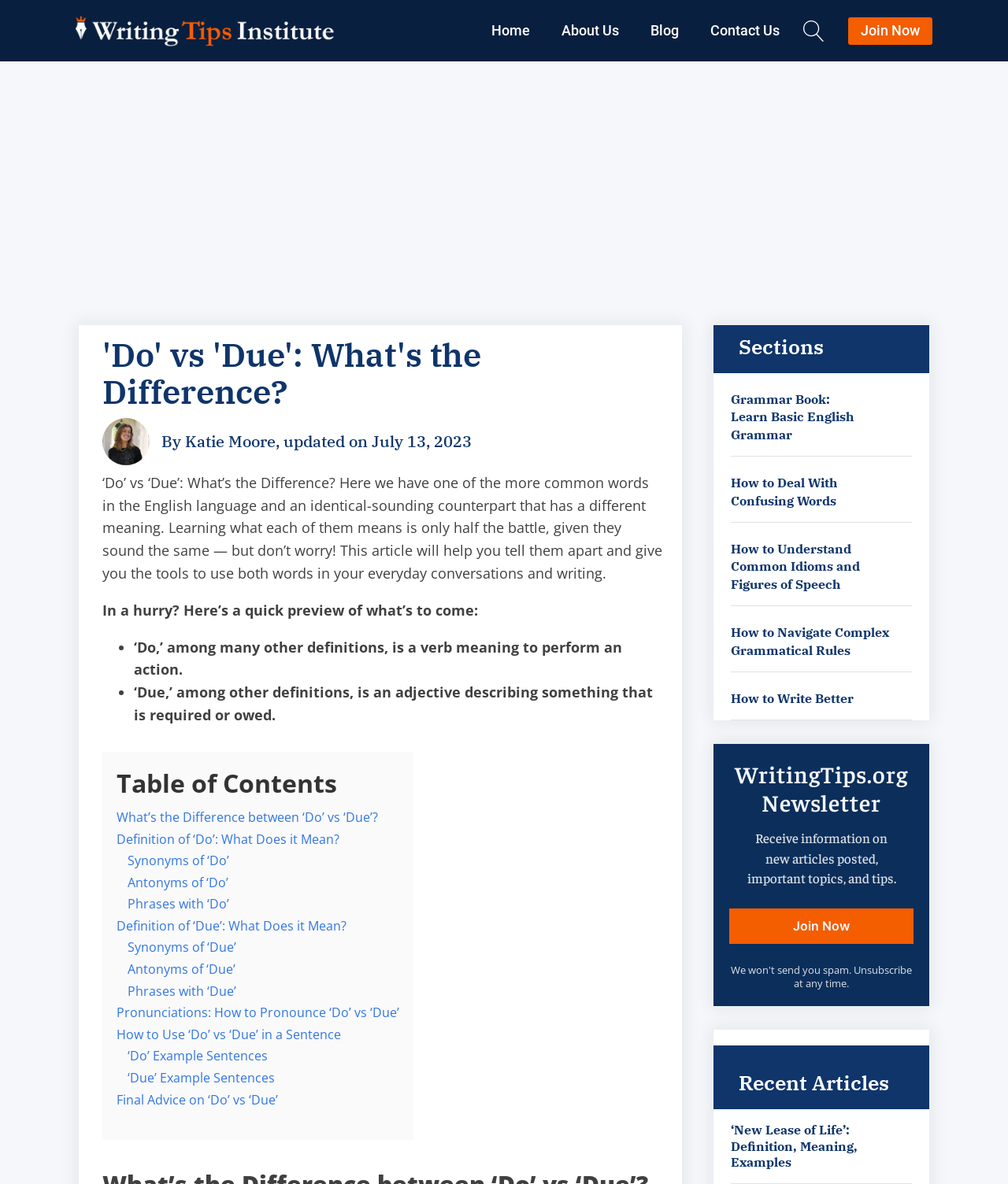Determine the bounding box coordinates for the UI element described. Format the coordinates as (top-left x, top-left y, bottom-right x, bottom-right y) and ensure all values are between 0 and 1. Element description: How to Write Better

[0.725, 0.582, 0.887, 0.597]